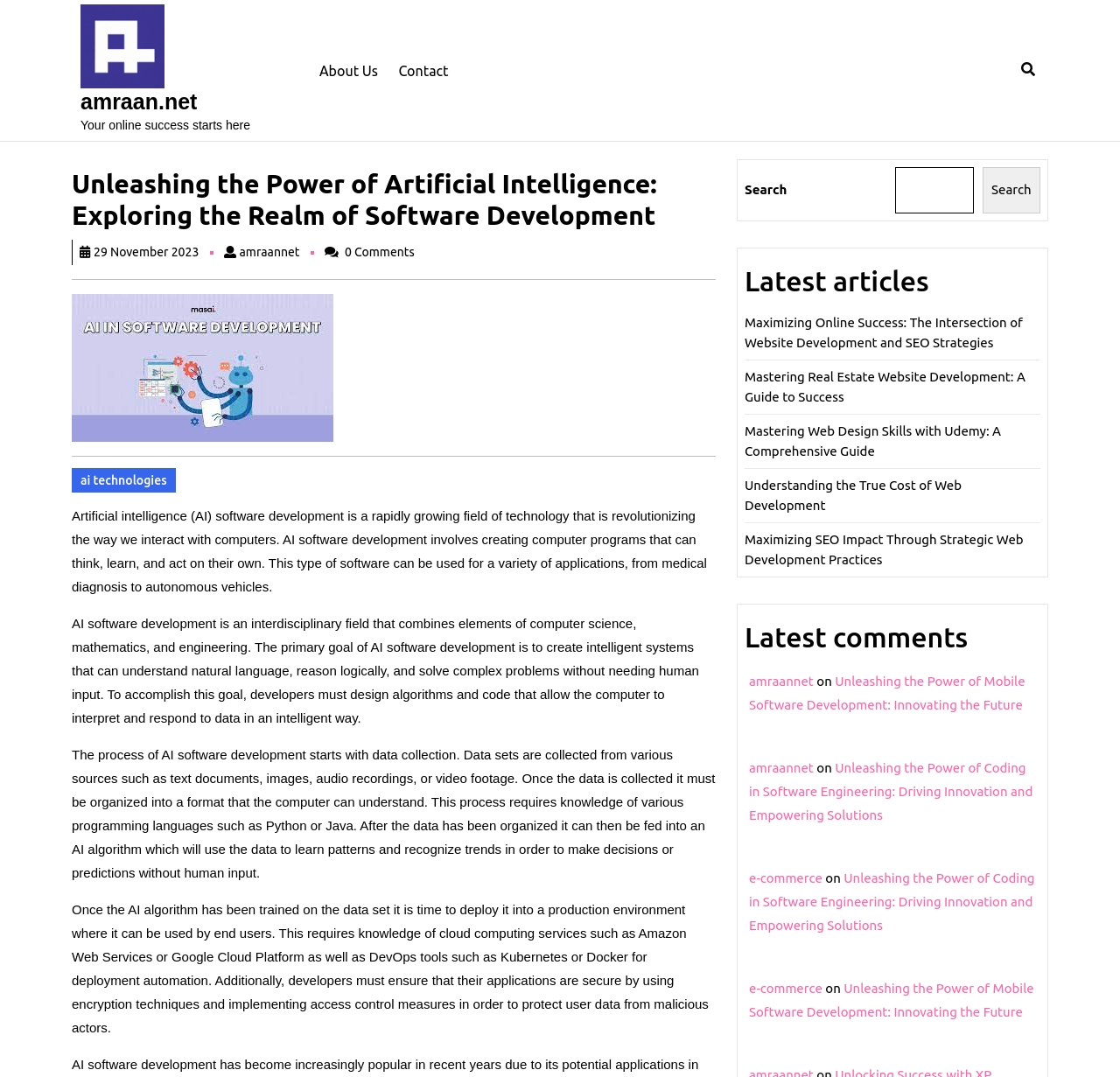What is the topic of the main article?
Please utilize the information in the image to give a detailed response to the question.

I determined the topic of the main article by reading the StaticText elements that make up the article's content, which discuss the concepts and applications of artificial intelligence software development.